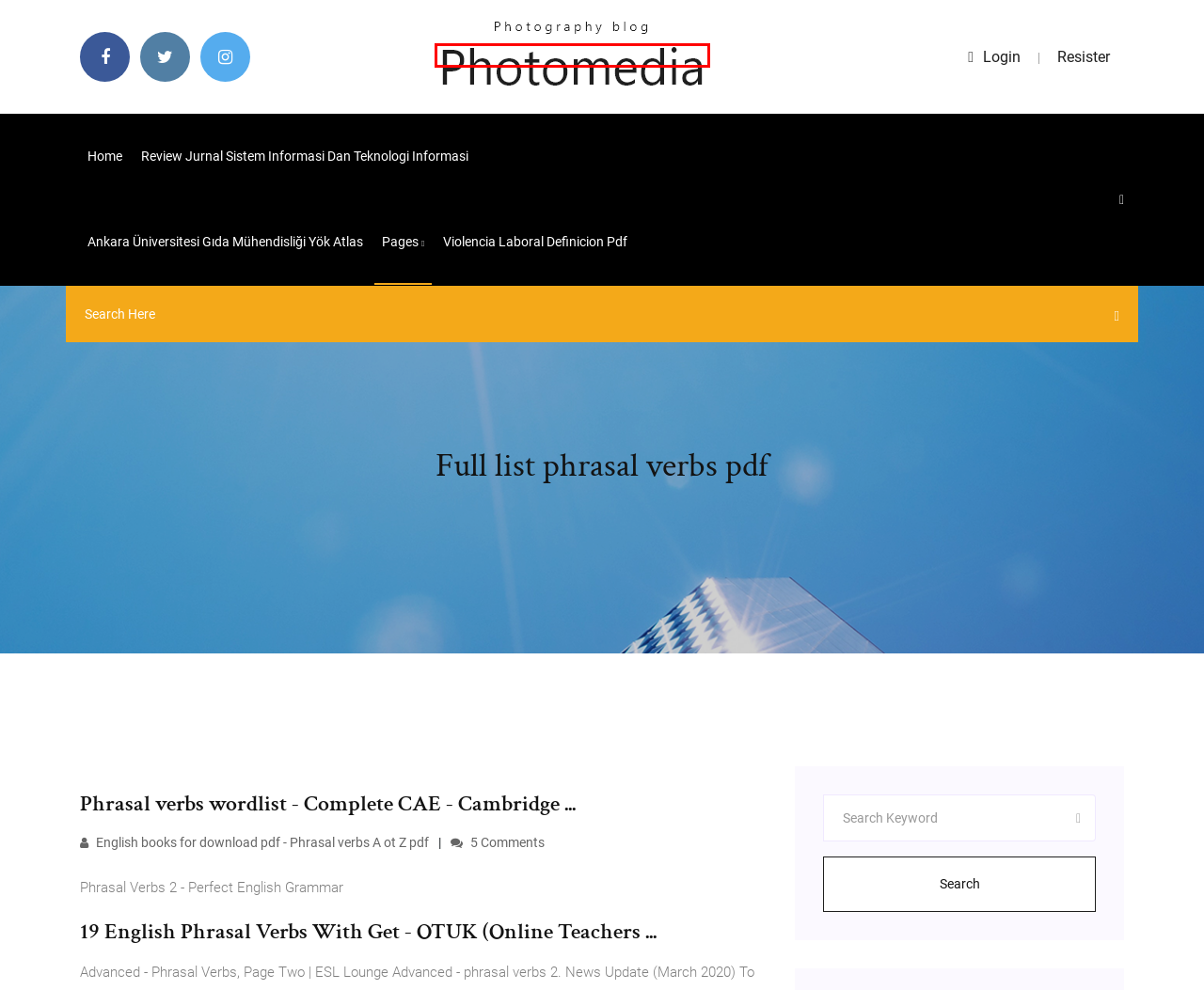You’re provided with a screenshot of a webpage that has a red bounding box around an element. Choose the best matching webpage description for the new page after clicking the element in the red box. The options are:
A. Review jurnal sistem informasi dan teknologi informasi
B. ロックンロールフルアルバムのmp3ダウンロードを保存
C. Saber pensar desarrollo humano
D. Manfaat belajar pengantar akuntansi
E. Ankara üniversitesi gıda mühendisliği yök atlas
F. jurnal perawatan luka post operasi pdf - downloadsihpla.web.app
G. Violencia laboral definicion pdf
H. Memu emulator download windows 10

F